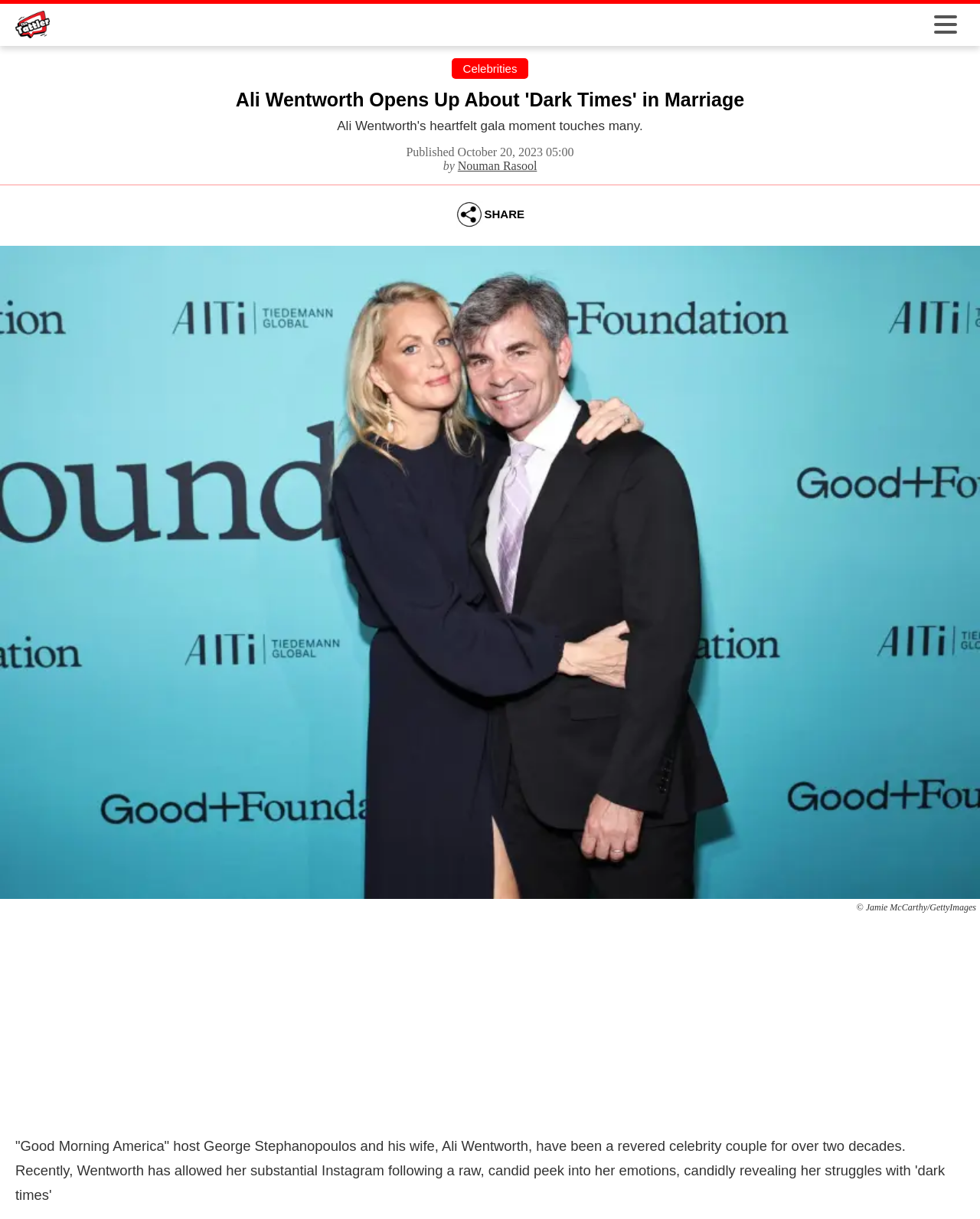What is the source of the image?
Based on the image, answer the question with a single word or brief phrase.

GettyImages